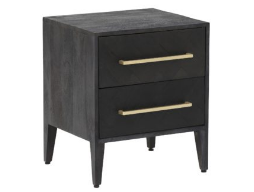Provide a one-word or one-phrase answer to the question:
What type of handles does the bedside table have?

Gold handles